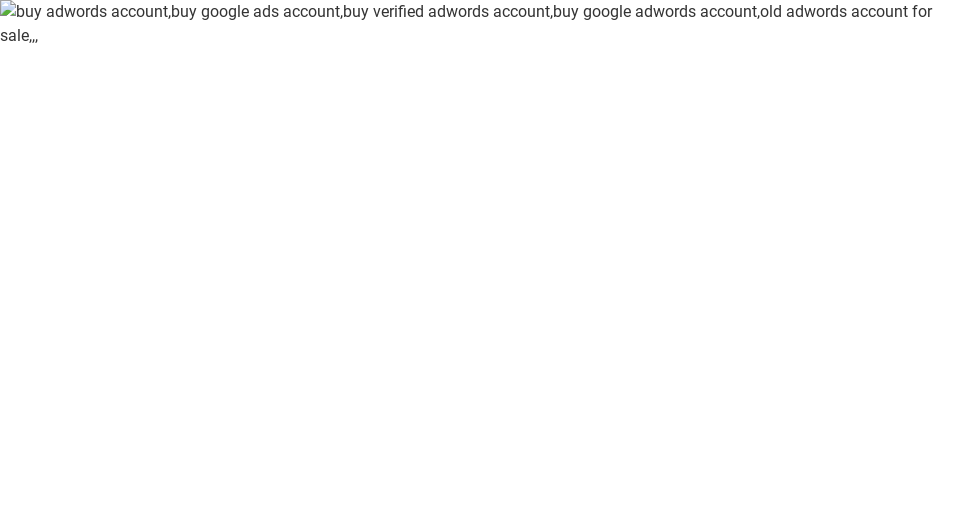Deliver an in-depth description of the image, highlighting major points.

The image prominently displays various phrases related to purchasing Google AdWords accounts. It includes terms like "buy adwords account," "buy google ads account," "buy verified adwords account," and "old adwords account for sale." This suggests that the image is part of a promotional or informational section targeting potential customers interested in acquiring established AdWords accounts for their advertising needs. The surrounding text appears to address common questions and concerns regarding spending limits and account management within the AdWords system, emphasizing a focus on customer assurance and account usability.